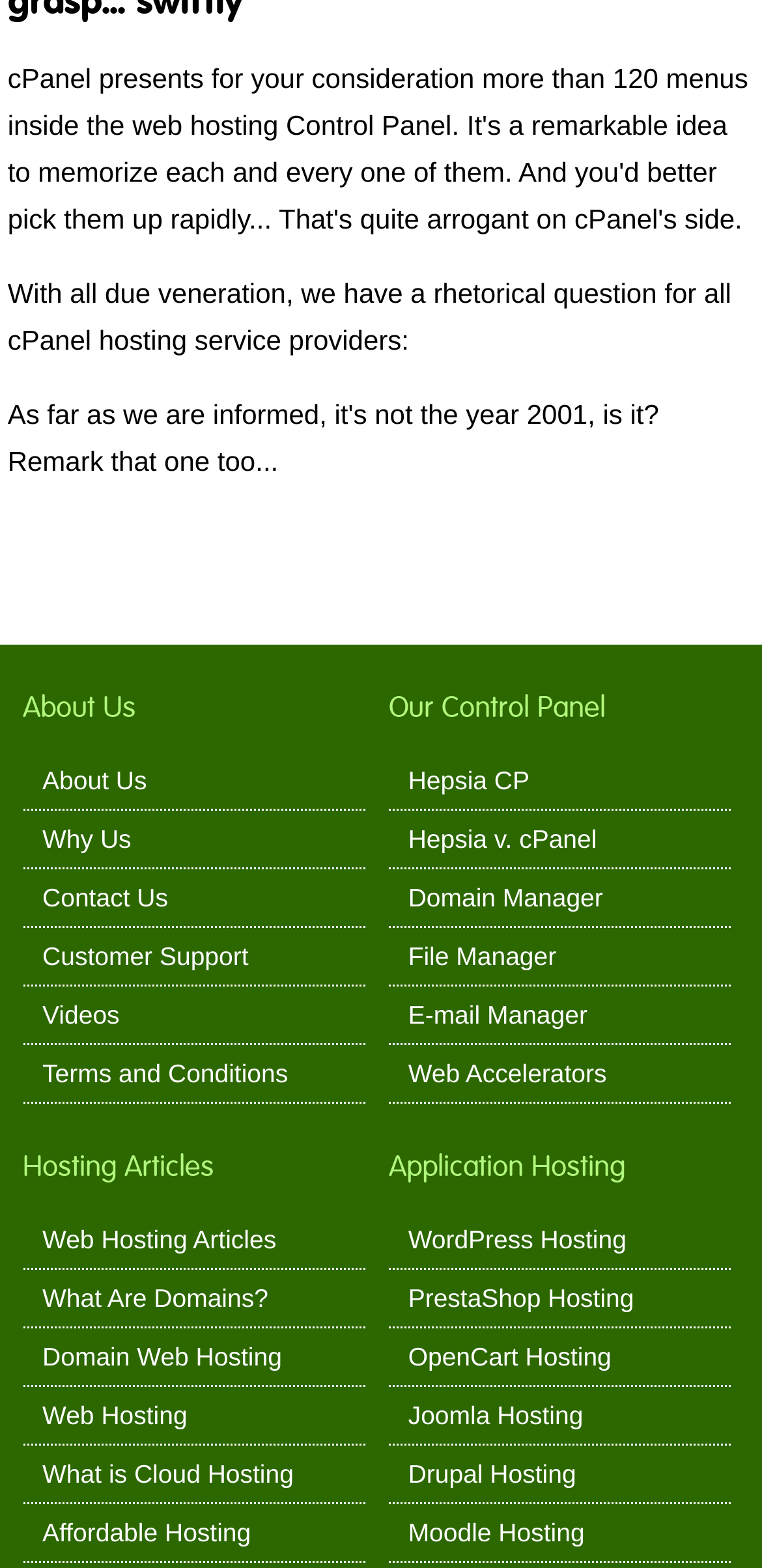Find the bounding box coordinates of the clickable area that will achieve the following instruction: "Read Terms and Conditions".

[0.056, 0.672, 0.378, 0.698]